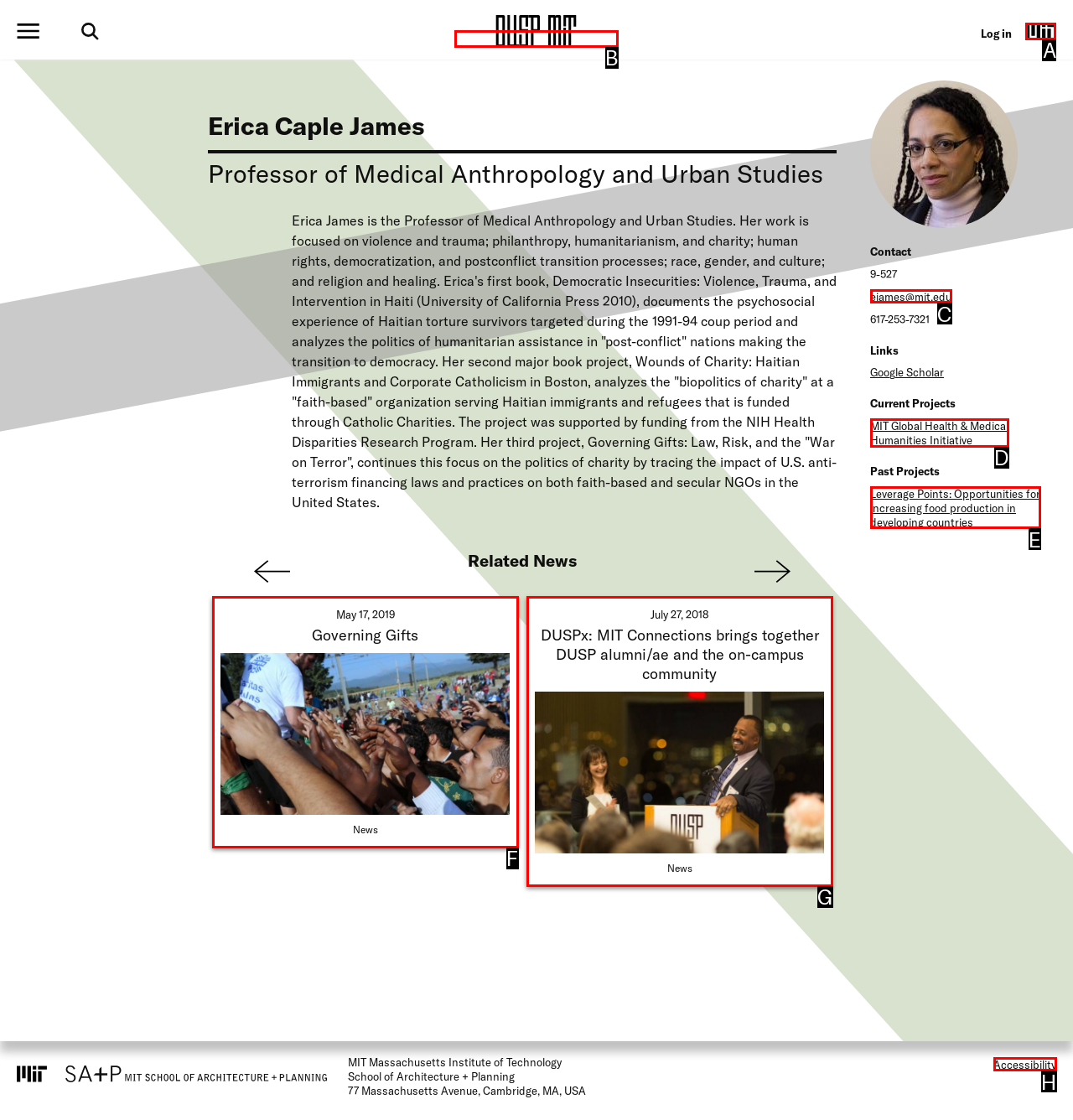Provide the letter of the HTML element that you need to click on to perform the task: Explore MIT Global Health & Medical Humanities Initiative.
Answer with the letter corresponding to the correct option.

D